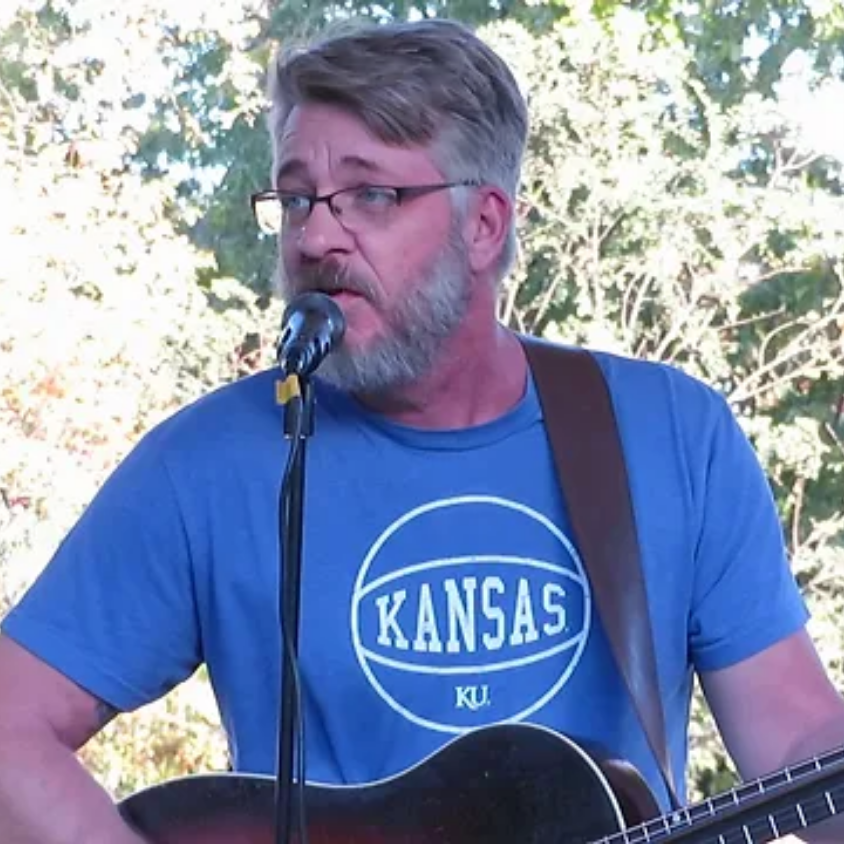Use the details in the image to answer the question thoroughly: 
Where is the performance likely taking place?

The blurred foliage in the backdrop suggests an outdoor setting, likely part of a festival or concert series, which is further supported by the mention of the 'Arts in the Park Series' in the caption.